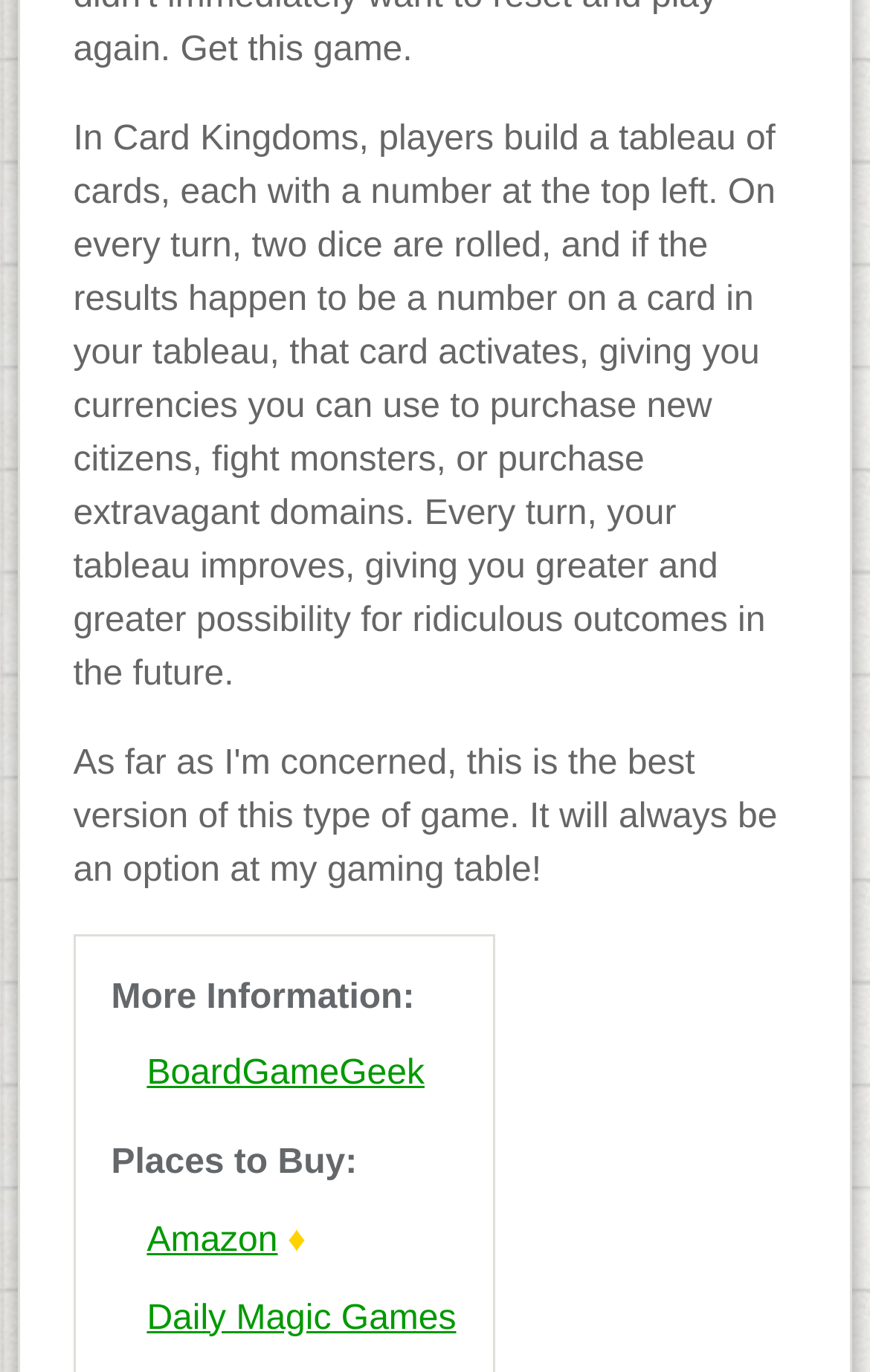How many links are provided to buy the game? Using the information from the screenshot, answer with a single word or phrase.

3